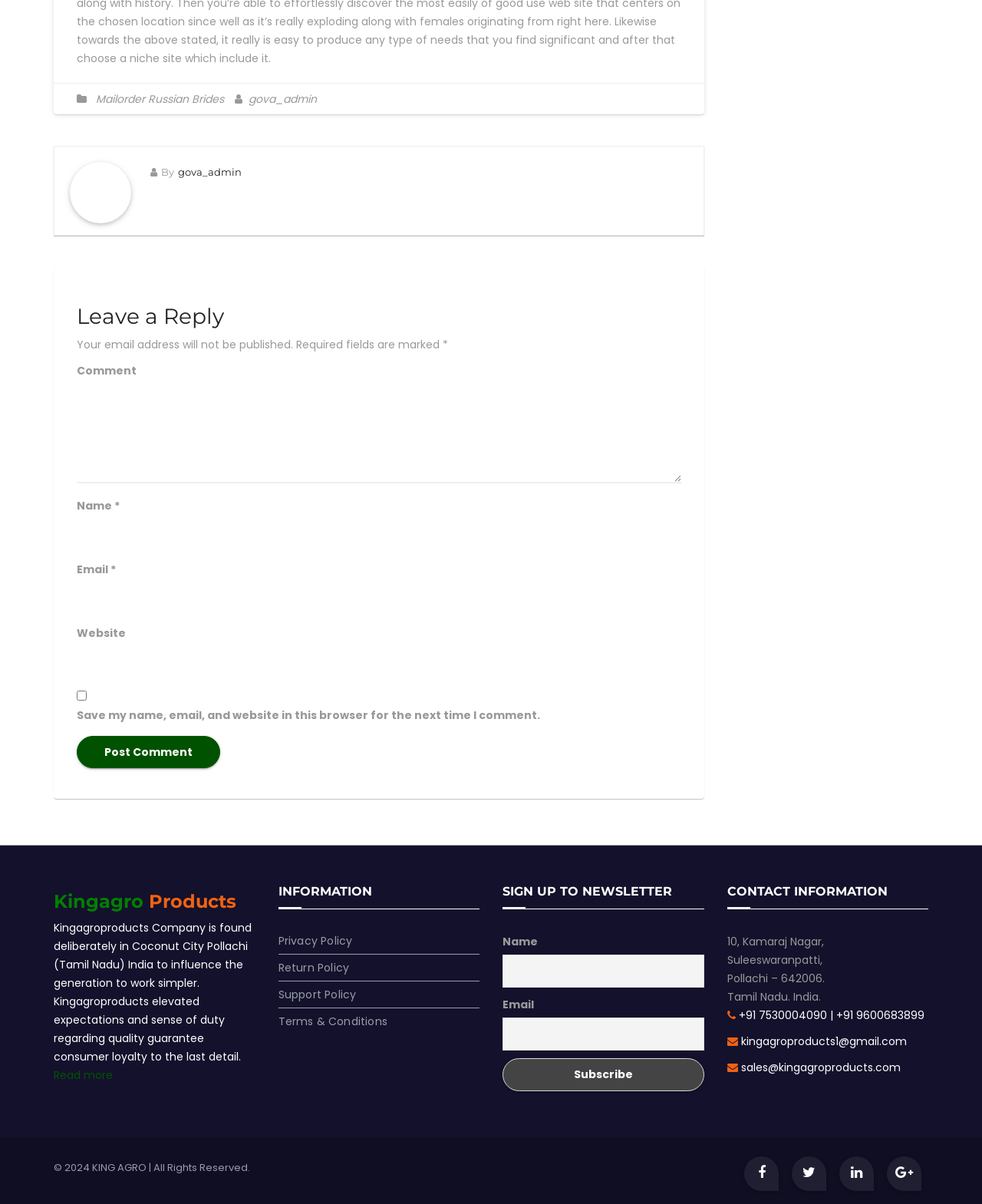Please specify the bounding box coordinates of the element that should be clicked to execute the given instruction: 'Click the 'Read more' link'. Ensure the coordinates are four float numbers between 0 and 1, expressed as [left, top, right, bottom].

[0.055, 0.887, 0.115, 0.899]